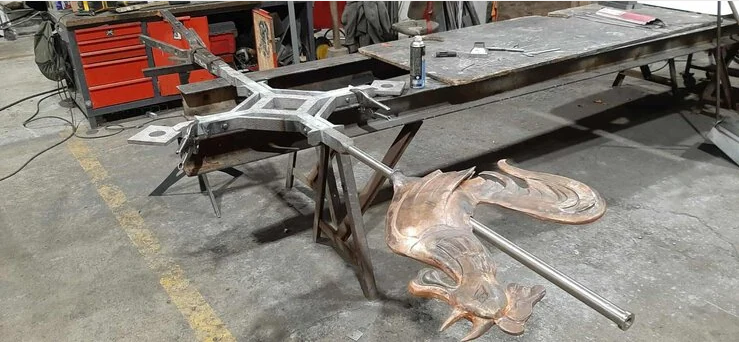What is the material of the copper element?
Based on the visual, give a brief answer using one word or a short phrase.

Copper